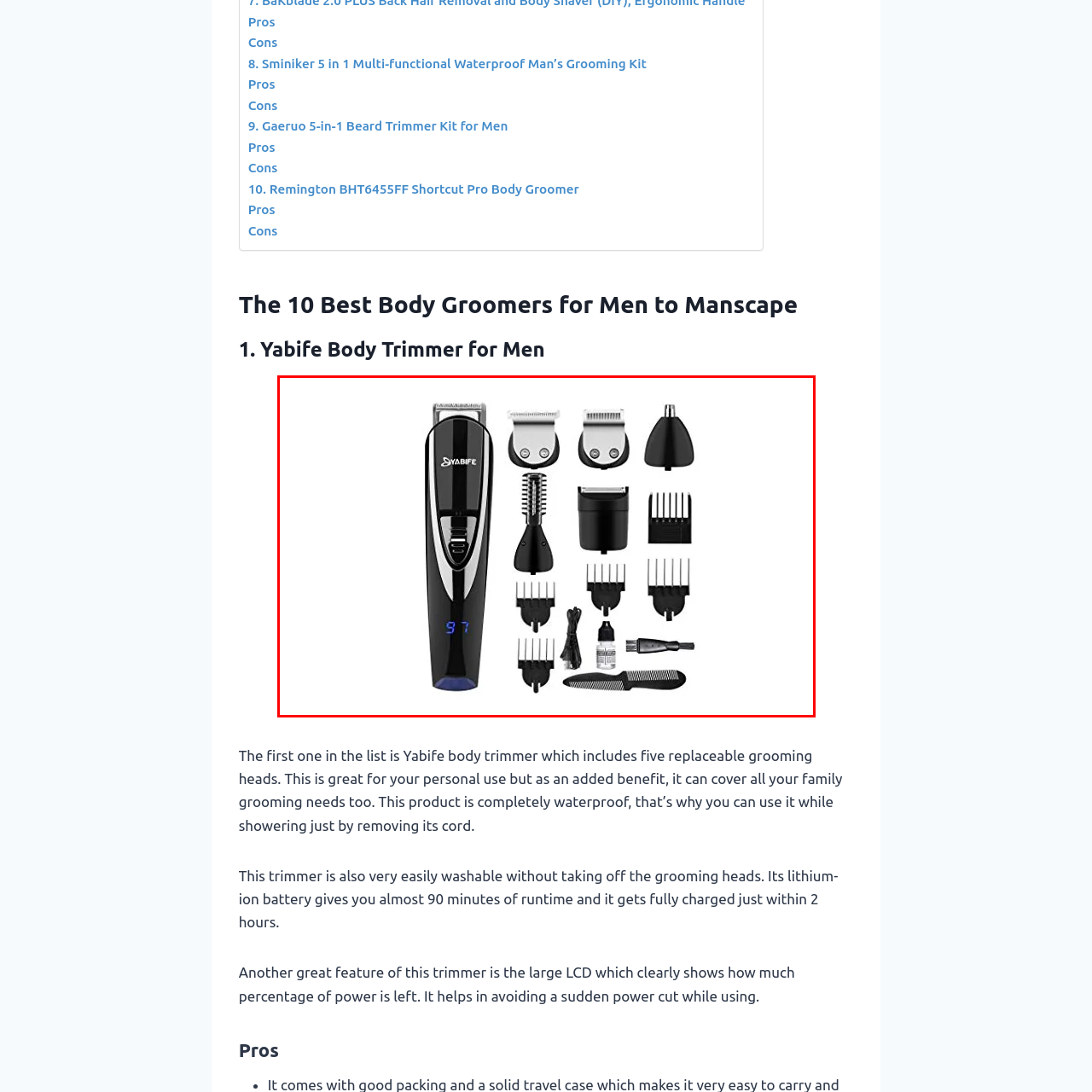Focus on the section within the red boundary and provide a detailed description.

The image showcases the Yabife Body Trimmer for Men, an advanced grooming tool designed for versatility and convenience. Featuring a sleek black design, the trimmer comes equipped with five replaceable grooming heads, making it ideal for various grooming needs. The large digital display indicates the remaining battery life, ensuring you can keep track of usage without unexpected interruptions. 

Alongside the trimmer, the set includes additional accessories such as different comb attachments for customizable hair lengths, a cleaning brush, and a bottle for maintenance oil, enhancing the grooming experience. This waterproof device allows for comfortable use in the shower, emphasizing its practicality. With a powerful lithium-ion battery providing up to 90 minutes of runtime, the Yabife Body Trimmer merges efficiency with high functionality, catering to personal grooming and family needs alike.